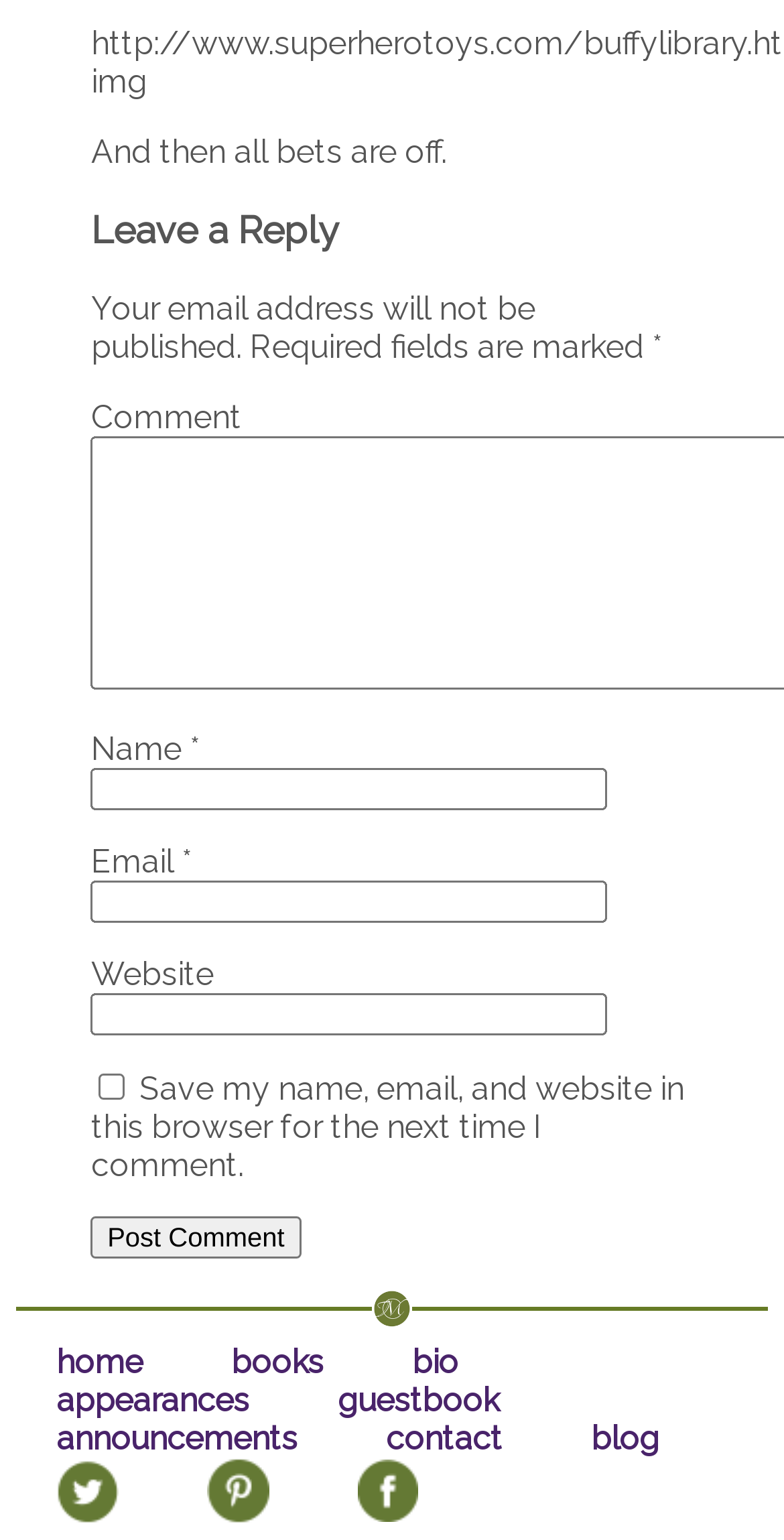From the webpage screenshot, predict the bounding box coordinates (top-left x, top-left y, bottom-right x, bottom-right y) for the UI element described here: parent_node: Email * aria-describedby="email-notes" name="email"

[0.116, 0.572, 0.775, 0.599]